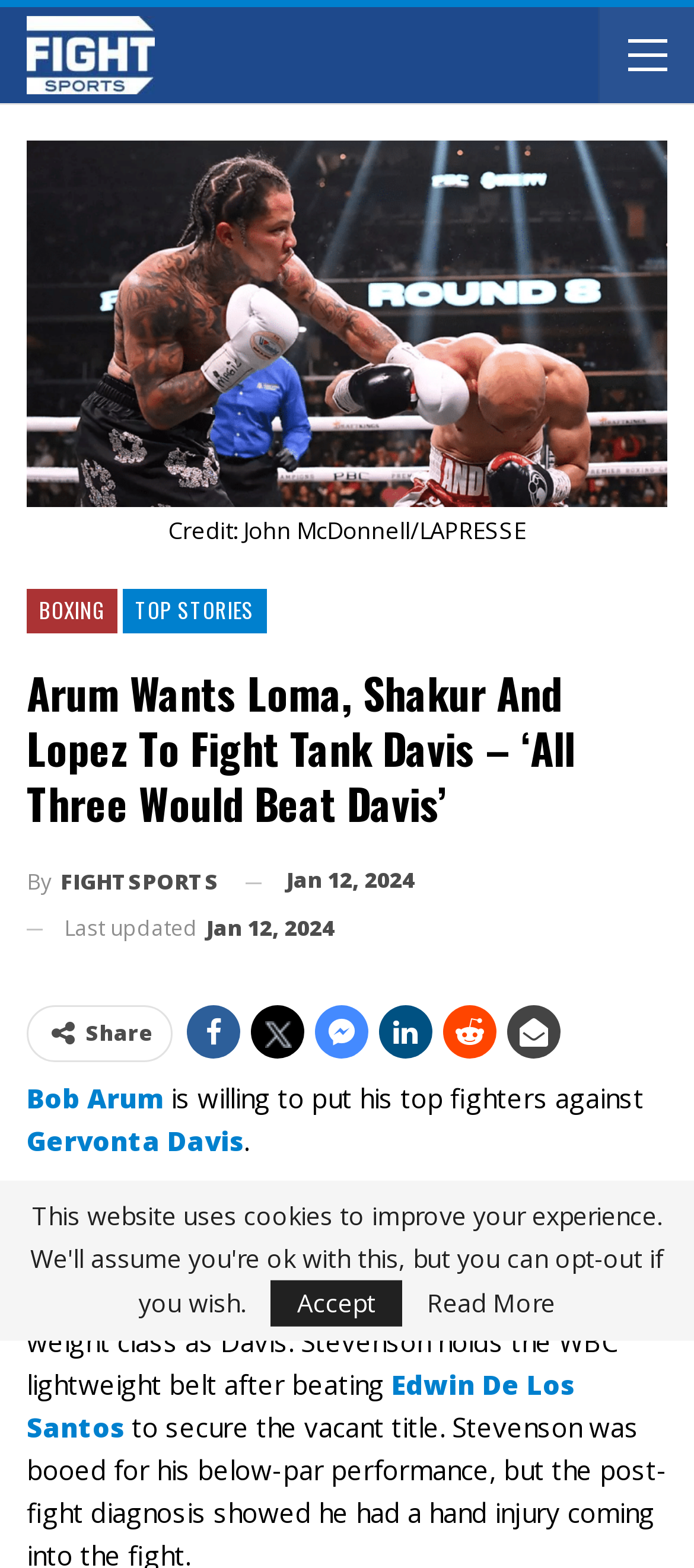Kindly provide the bounding box coordinates of the section you need to click on to fulfill the given instruction: "Read more about boxing news".

[0.038, 0.376, 0.169, 0.404]